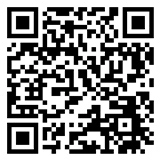Formulate a detailed description of the image content.

The image displays a QR code designed for quick access to specific information related to the products offered by Jiangsu Hanyoo Pharmatech Co., Ltd. This company specializes in manufacturing packaging machinery, including capsule filling machines and blister packing machines. Scanning the QR code may provide further details about their products and services or direct users to relevant online resources, such as product specifications, operational guidelines, or company announcements.